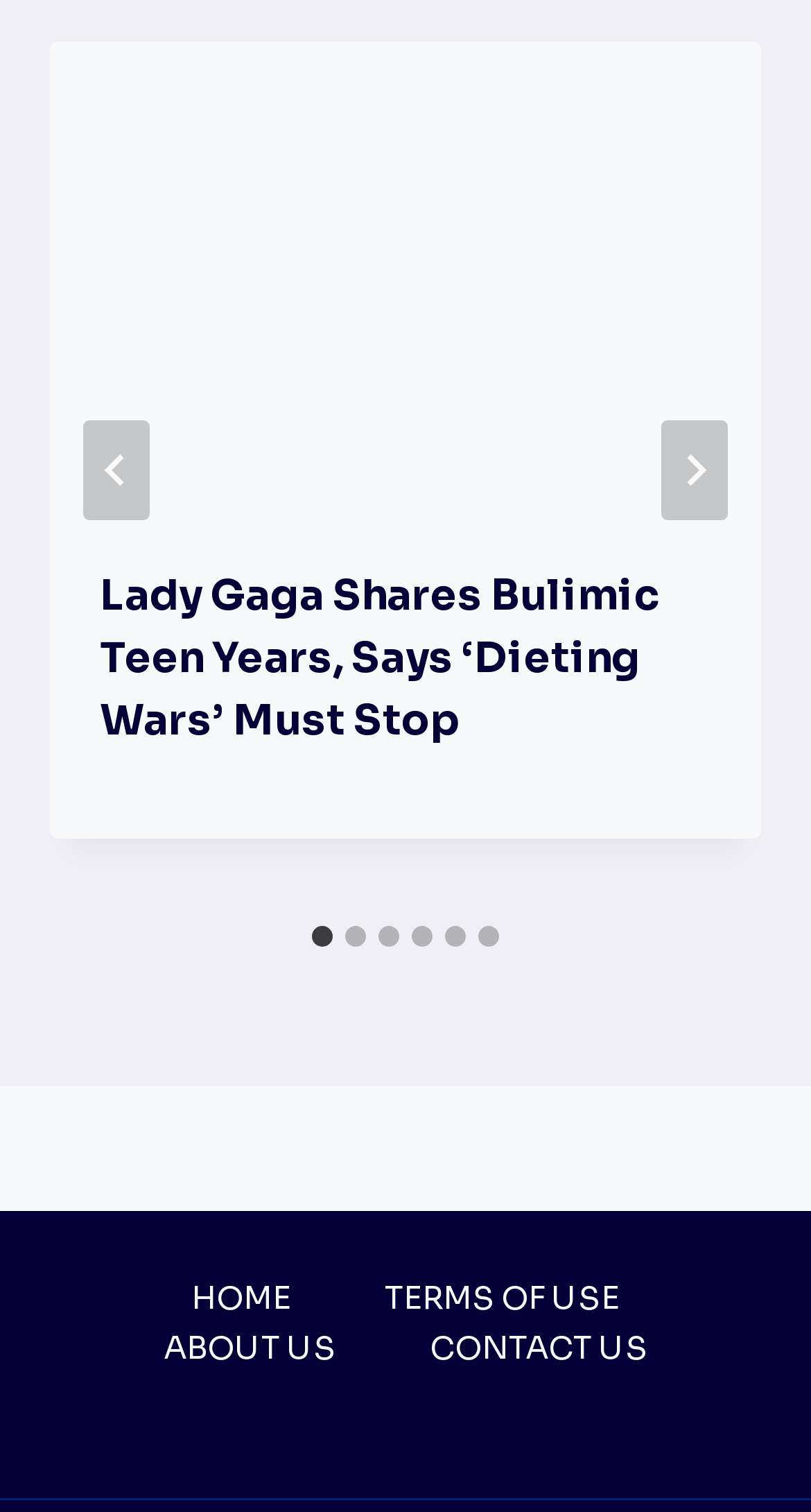Please identify the bounding box coordinates of where to click in order to follow the instruction: "Read the article about Lady Gaga".

[0.062, 0.027, 0.938, 0.341]